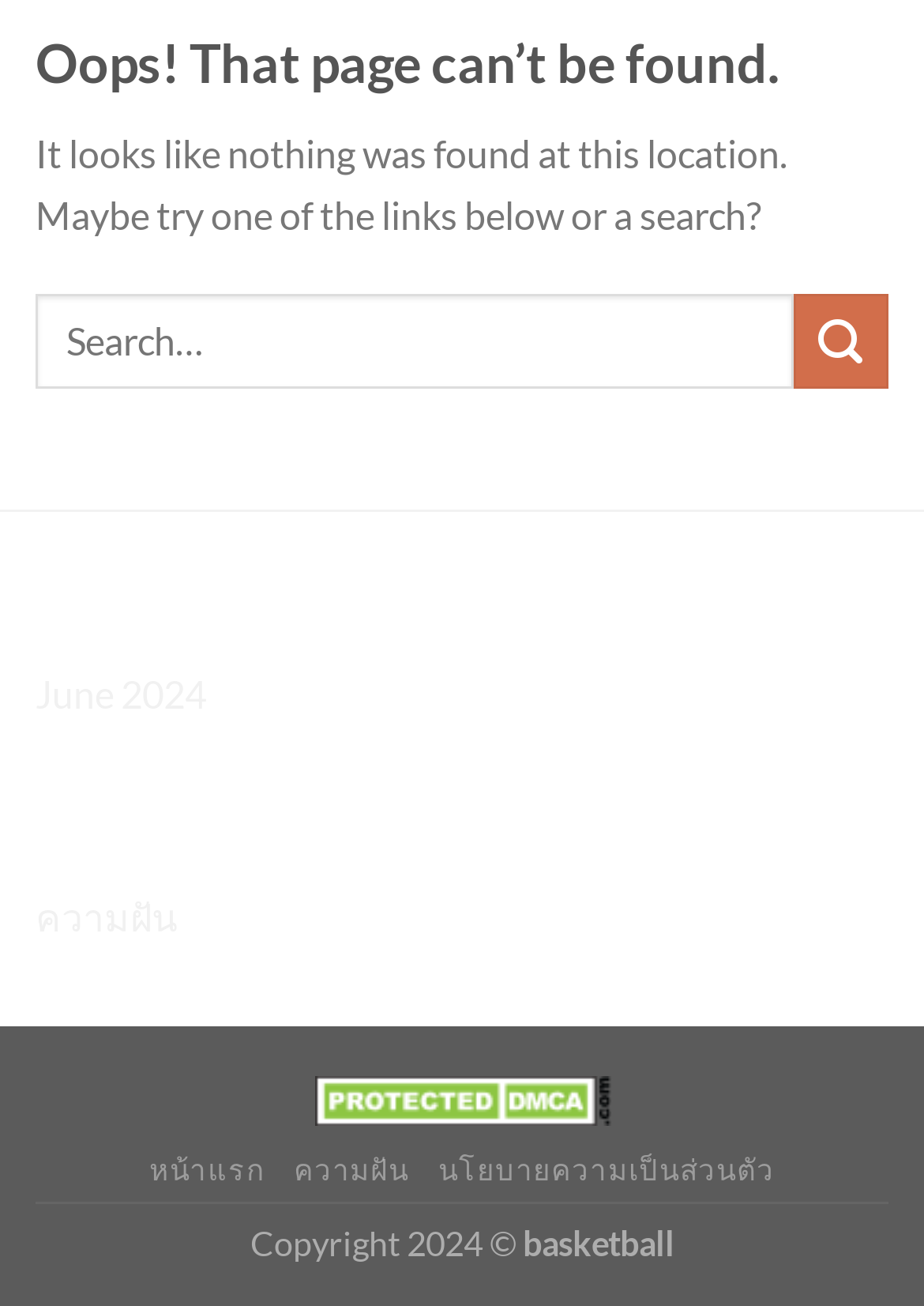Please determine the bounding box coordinates, formatted as (top-left x, top-left y, bottom-right x, bottom-right y), with all values as floating point numbers between 0 and 1. Identify the bounding box of the region described as: ความฝัน

[0.318, 0.882, 0.443, 0.909]